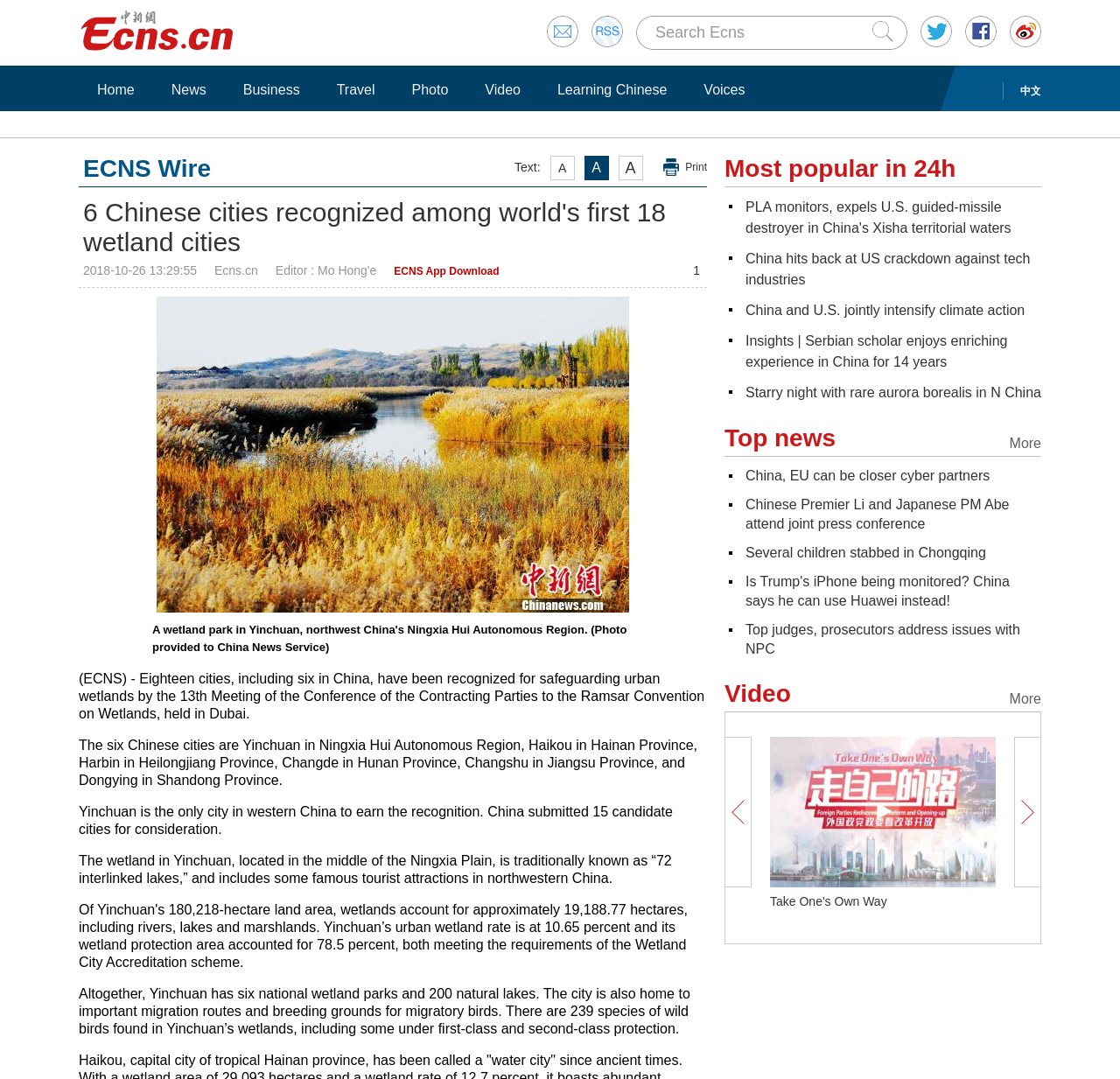Find the bounding box coordinates for the HTML element specified by: "Learning Chinese".

[0.489, 0.075, 0.604, 0.092]